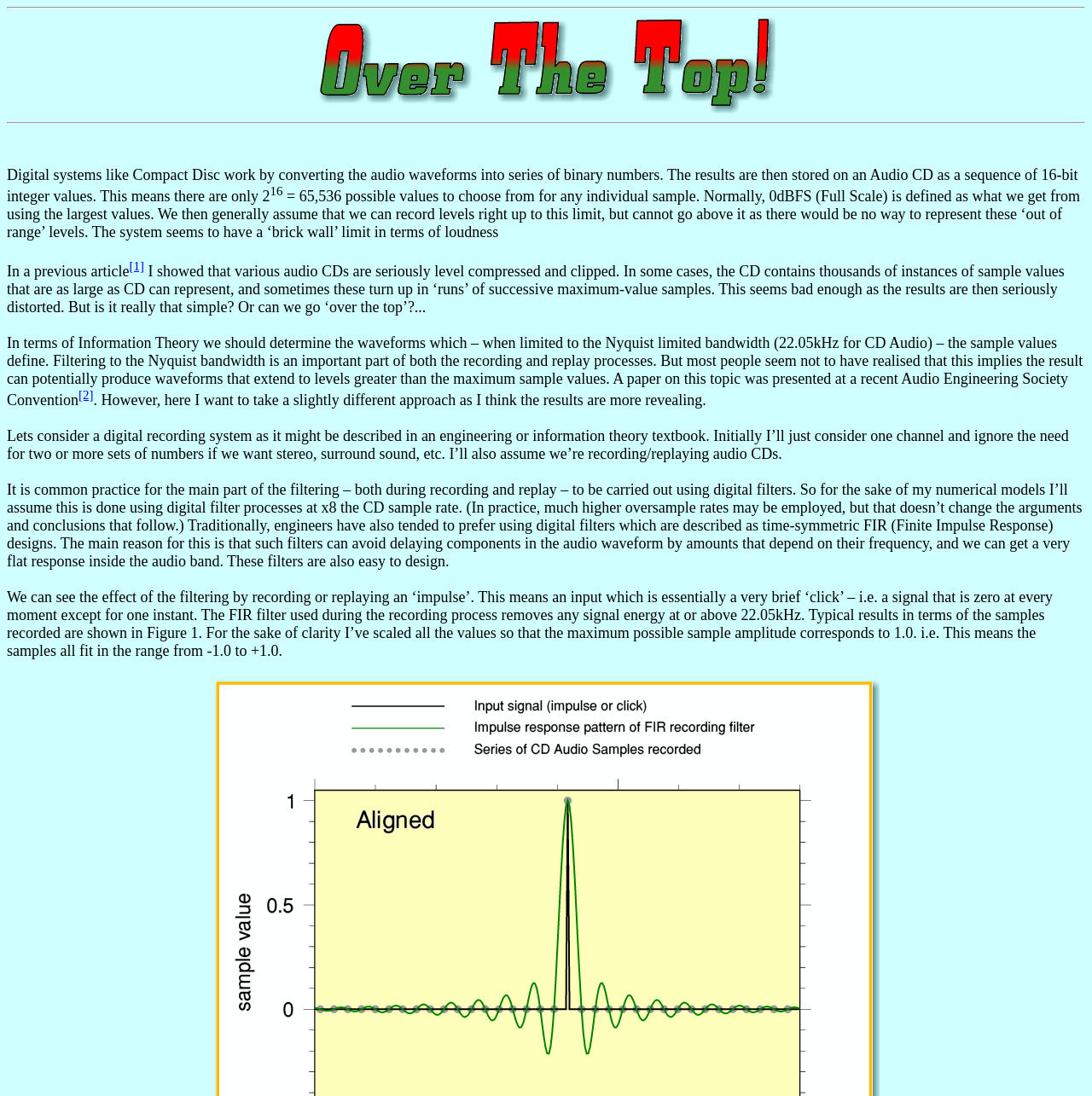Please analyze the image and provide a thorough answer to the question:
What type of filters are commonly used during recording and replay?

The text states that 'It is common practice for the main part of the filtering – both during recording and replay – to be carried out using digital filters.' This implies that digital filters are commonly used during recording and replay.